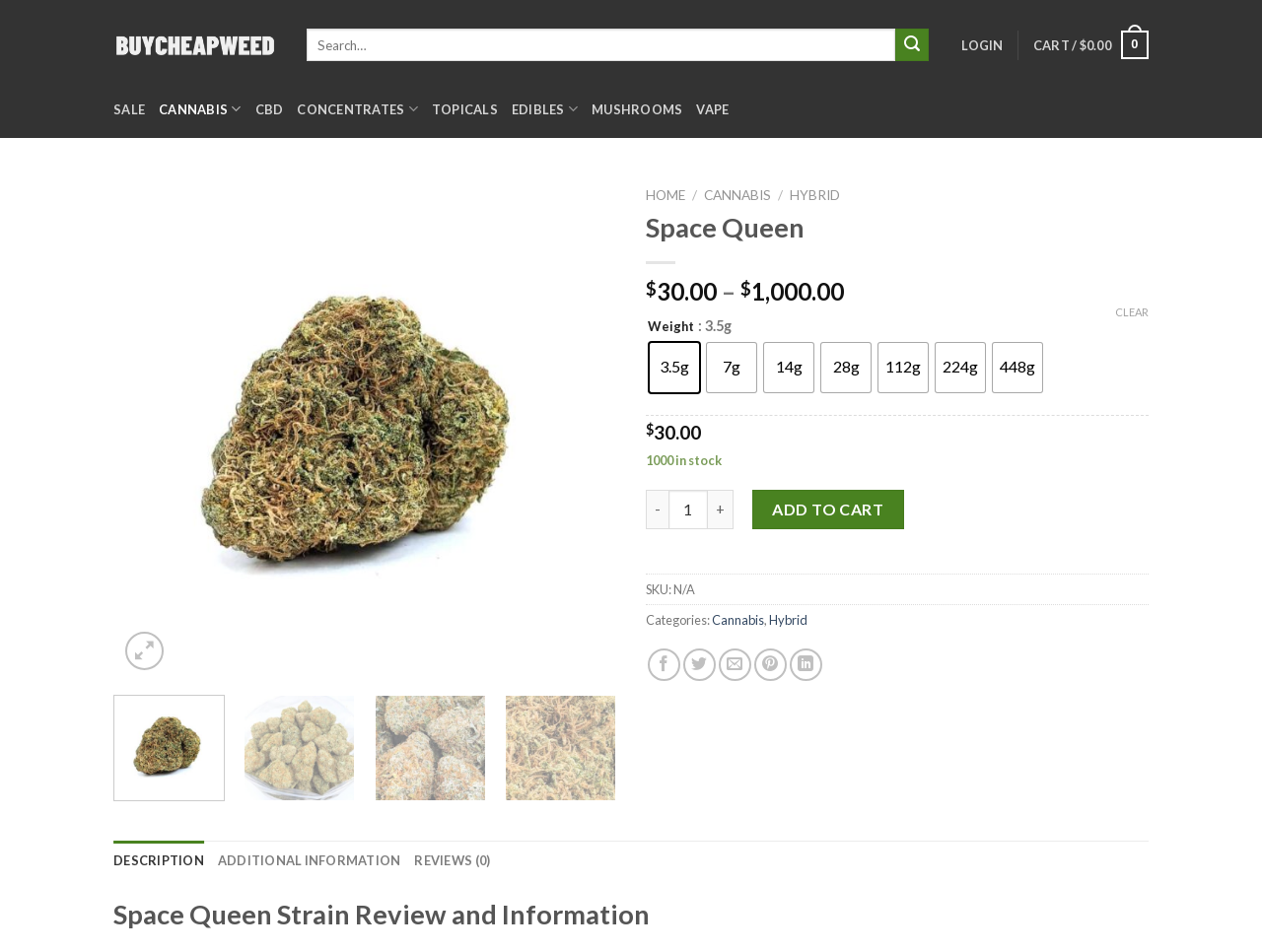Find the bounding box coordinates of the element's region that should be clicked in order to follow the given instruction: "Search for a product". The coordinates should consist of four float numbers between 0 and 1, i.e., [left, top, right, bottom].

[0.243, 0.03, 0.709, 0.064]